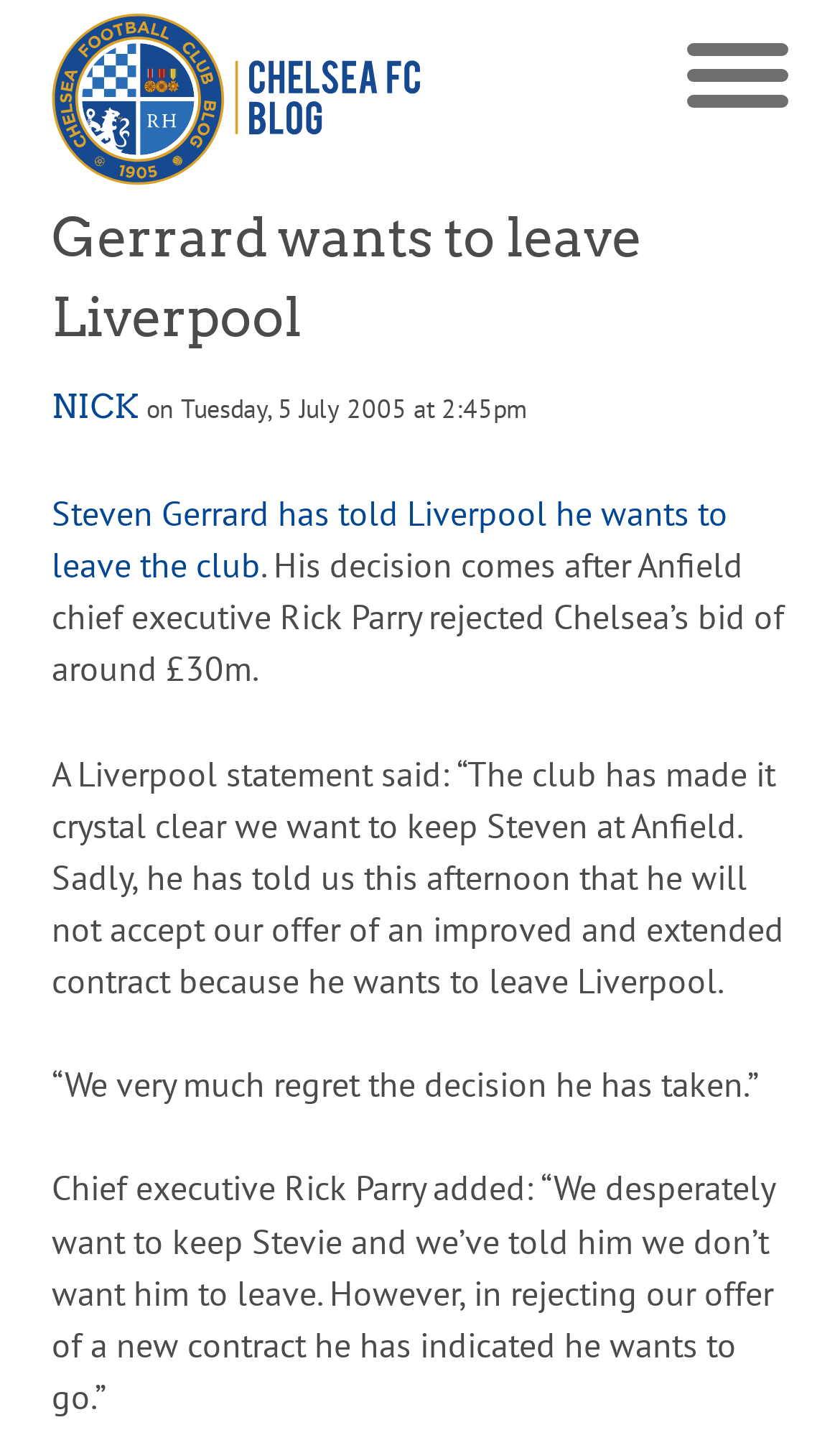When was the article published?
Deliver a detailed and extensive answer to the question.

The webpage shows the time of publication as 'on Tuesday, 5 July 2005 at 2:45pm', which is mentioned in the time element.